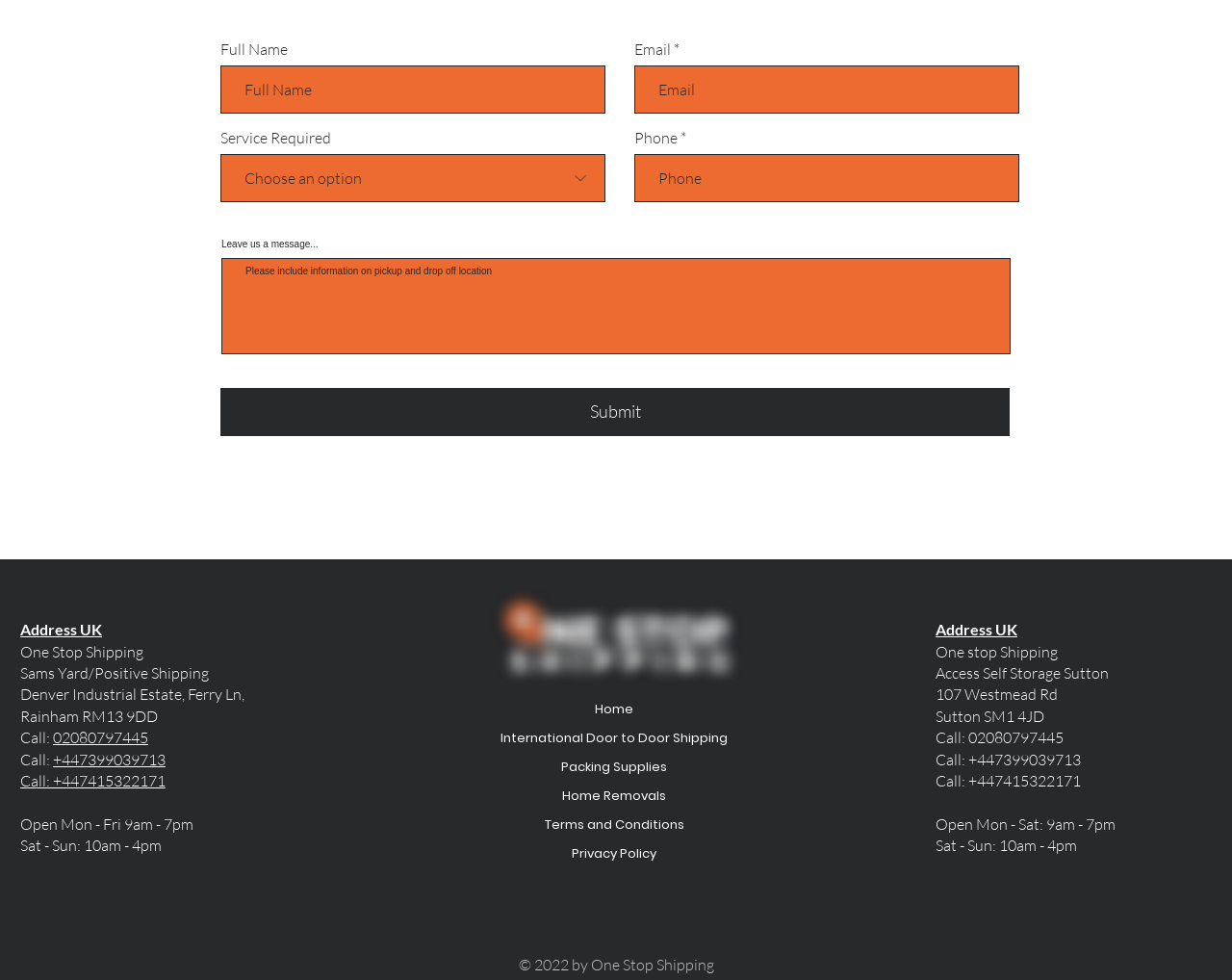Find the bounding box coordinates of the UI element according to this description: "aria-label="White Facebook Icon"".

[0.49, 0.902, 0.509, 0.927]